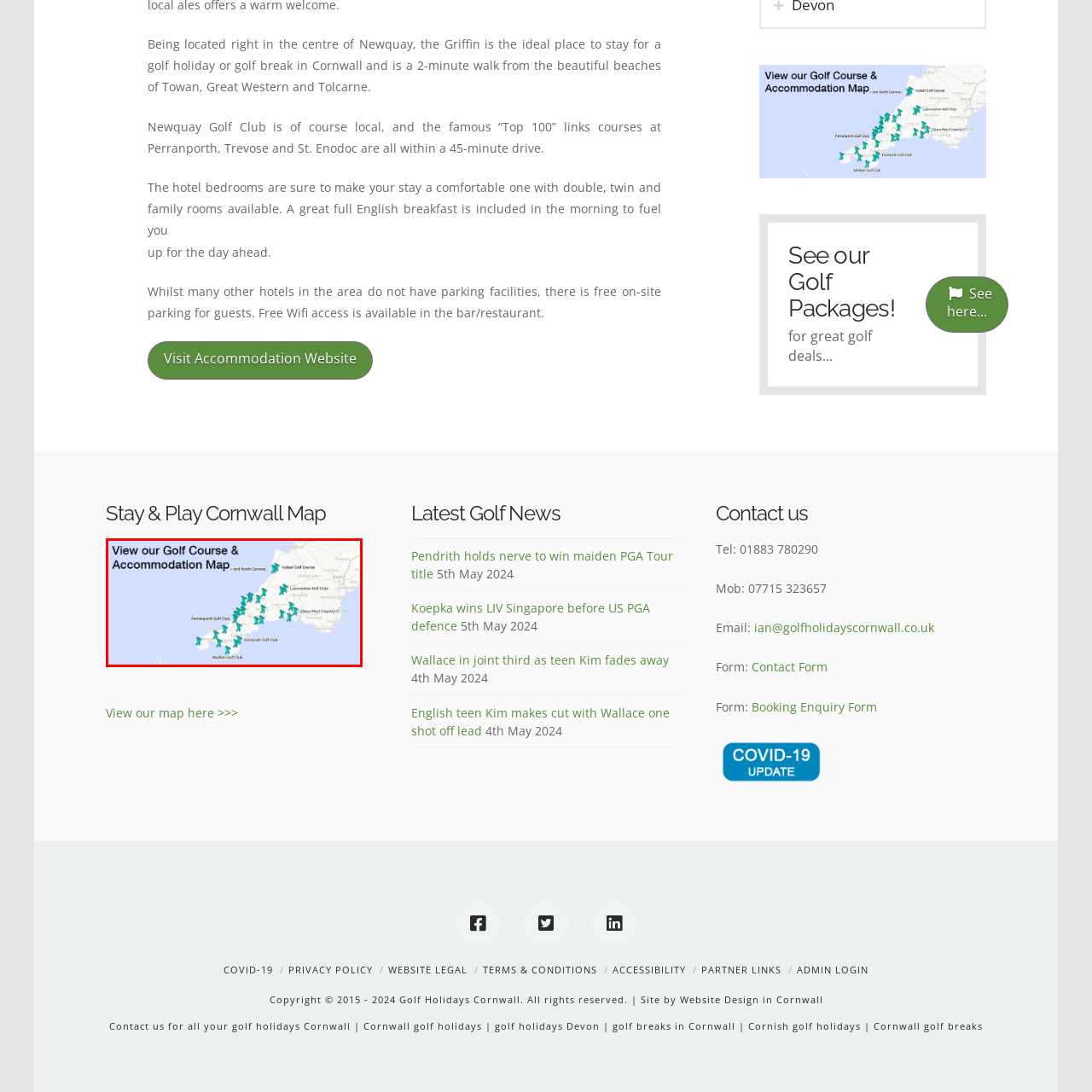Examine the content inside the red boundary in the image and give a detailed response to the following query: What type of clubs are represented by icons?

Icons on the map represent specific golf clubs, such as Perranporth Golf Club and Newquay Golf Club, along with additional accommodations in the vicinity.